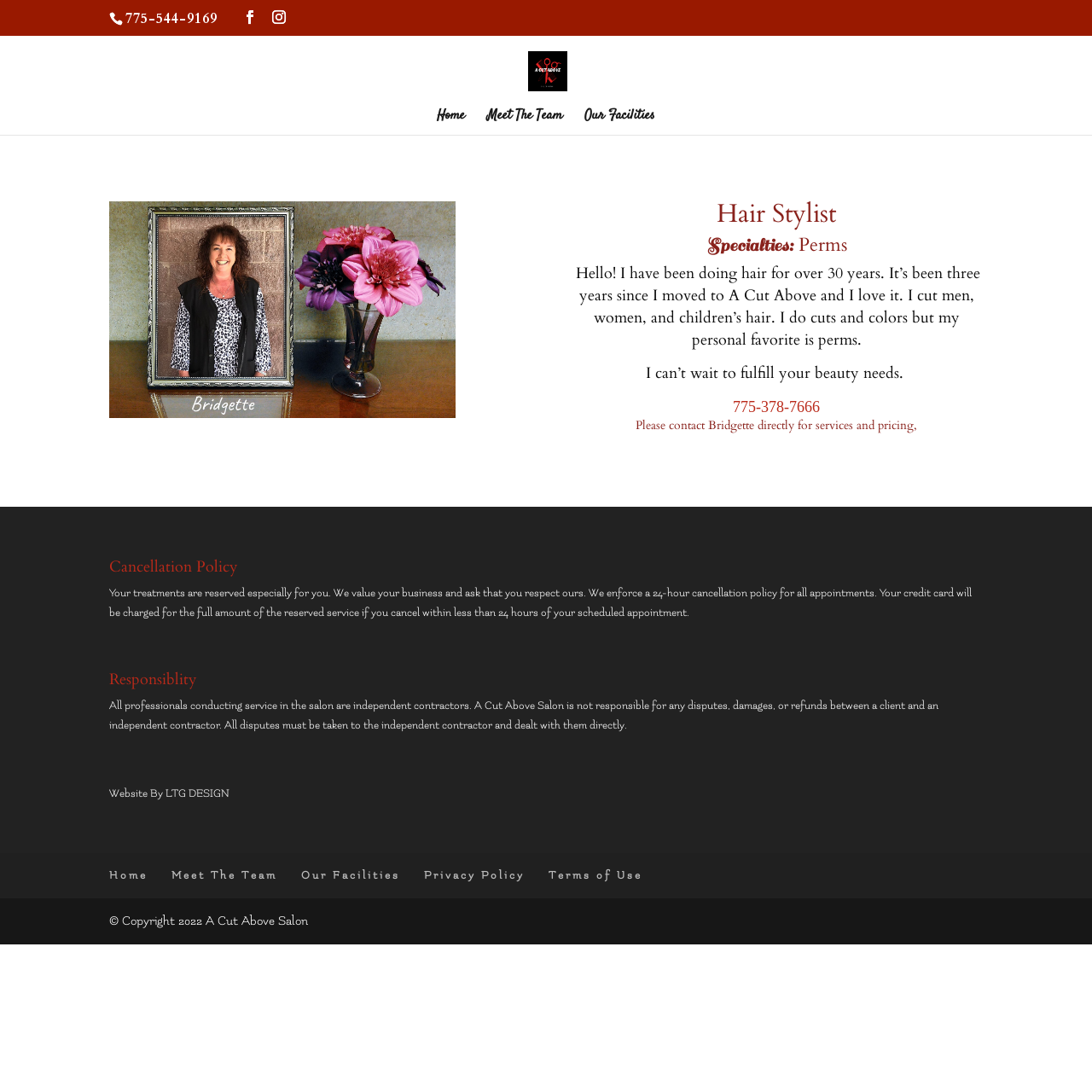Identify the bounding box coordinates of the clickable region to carry out the given instruction: "Learn about the cancellation policy".

[0.1, 0.512, 0.9, 0.534]